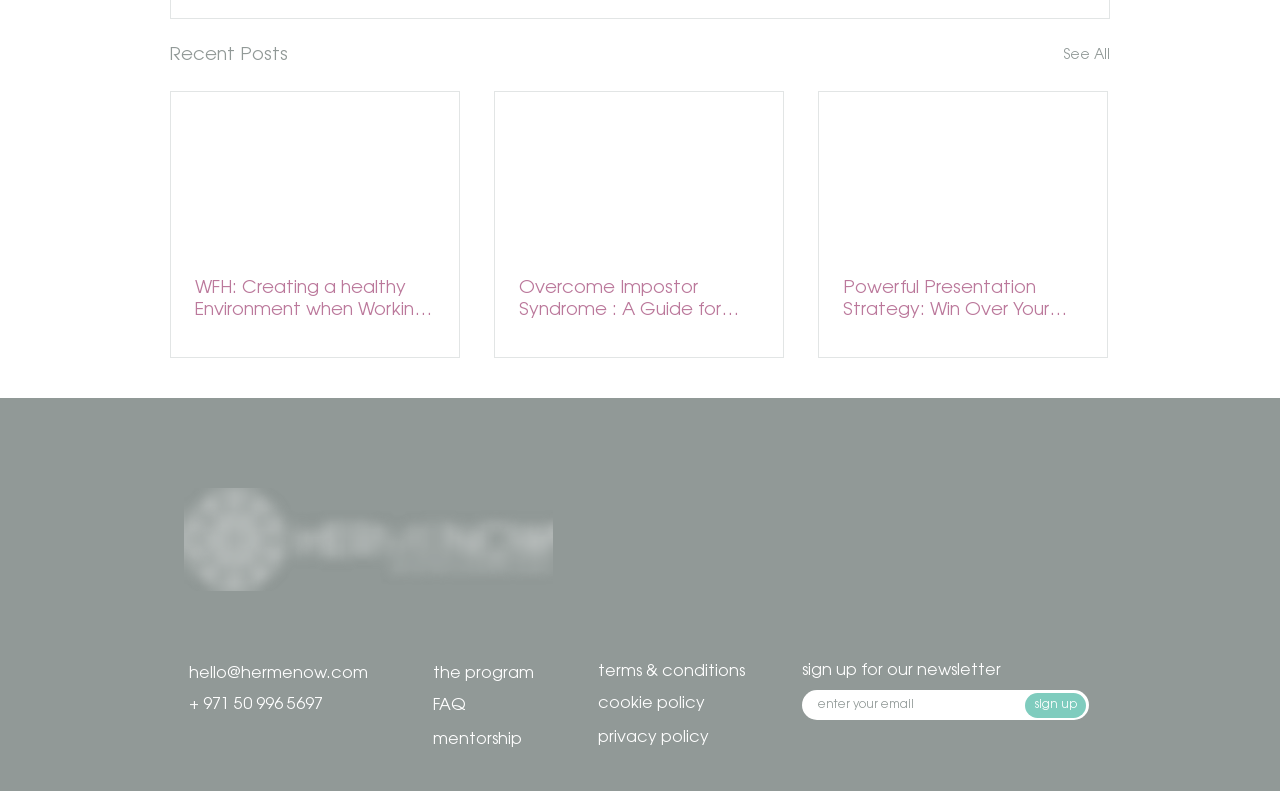Find the bounding box coordinates of the clickable area required to complete the following action: "Read the article 'WFH: Creating a healthy Environment when Working from Home'".

[0.152, 0.351, 0.34, 0.407]